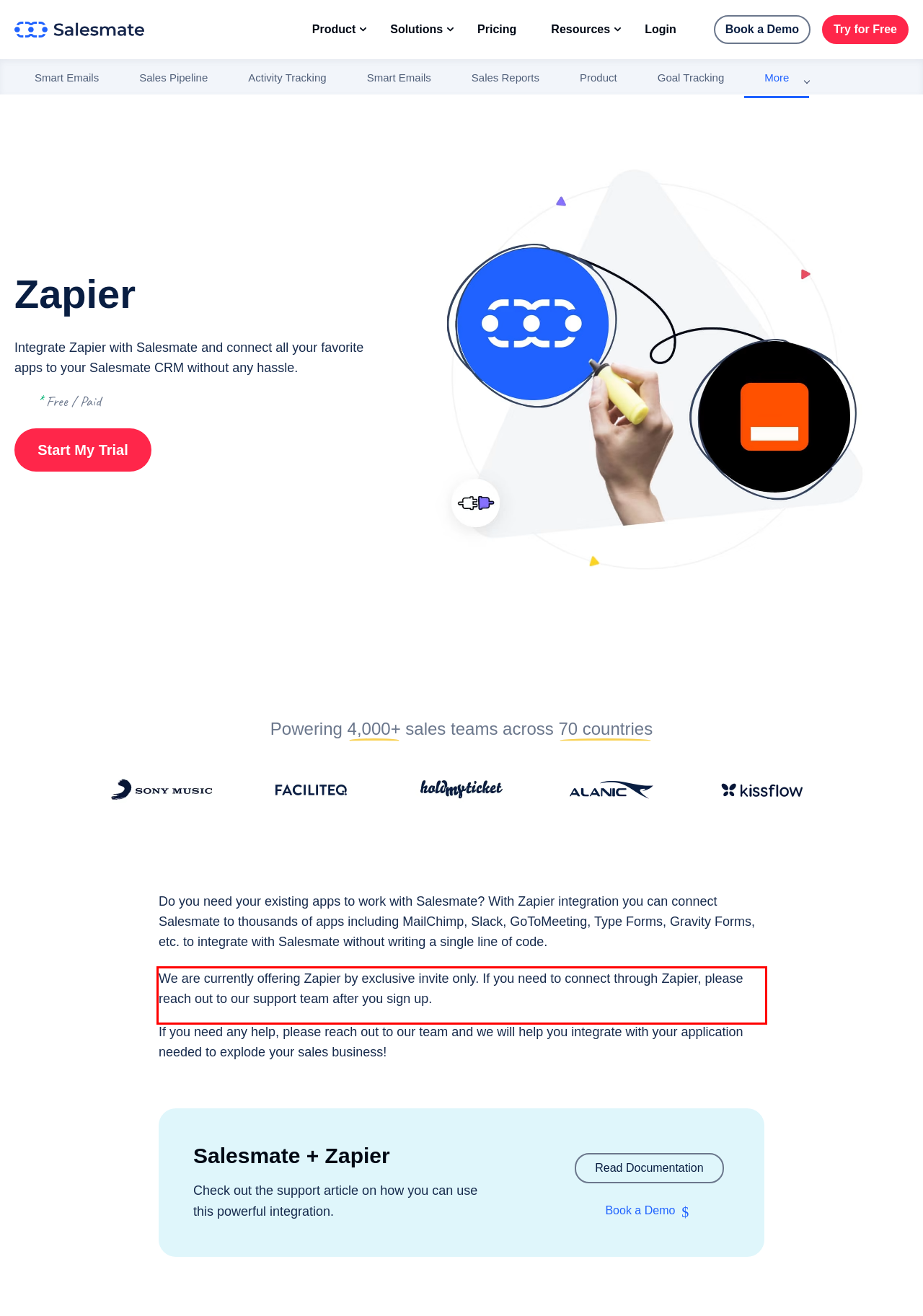Identify and transcribe the text content enclosed by the red bounding box in the given screenshot.

We are currently offering Zapier by exclusive invite only. If you need to connect through Zapier, please reach out to our support team after you sign up.